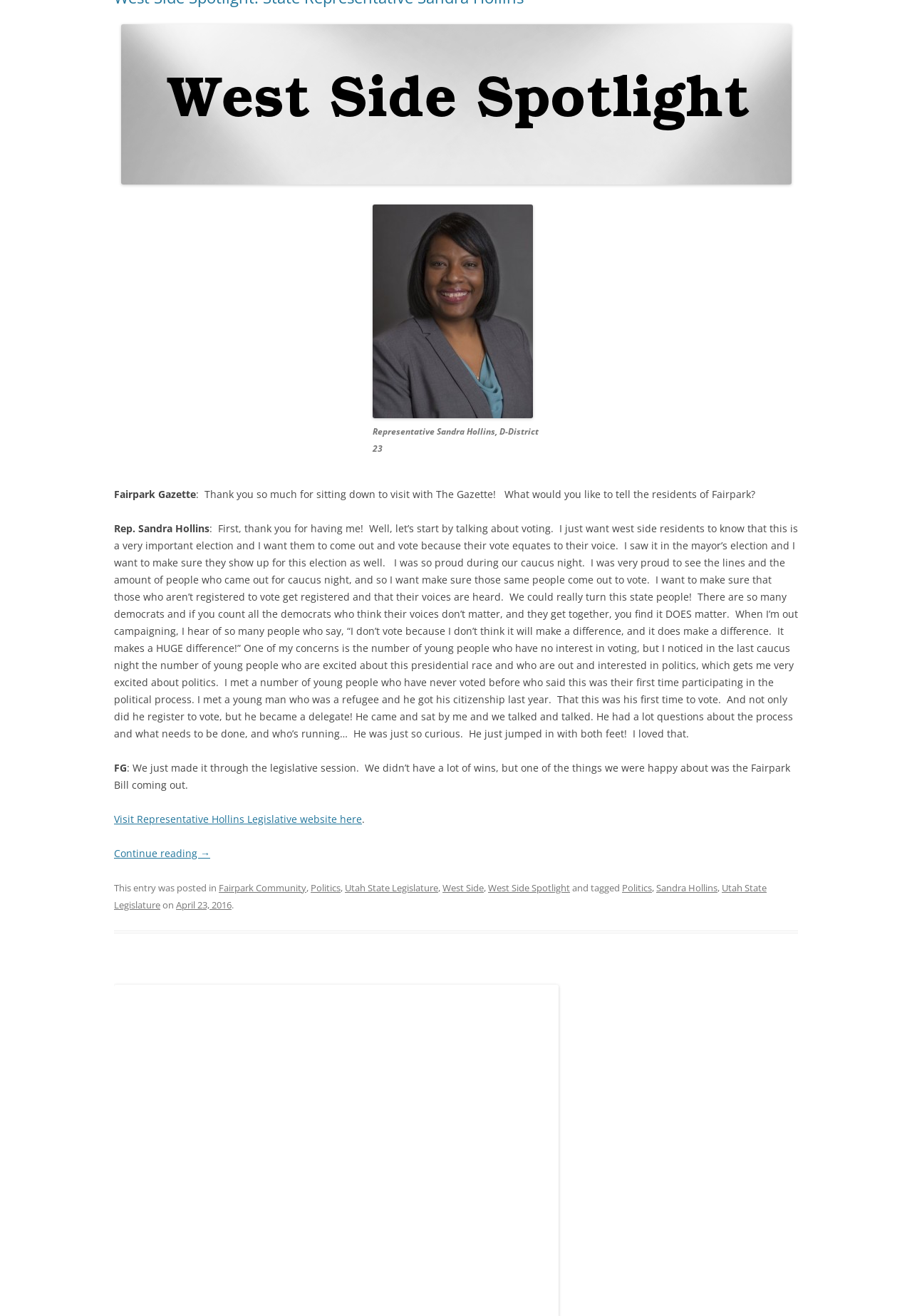What is the name of the representative interviewed?
Give a single word or phrase as your answer by examining the image.

Sandra Hollins